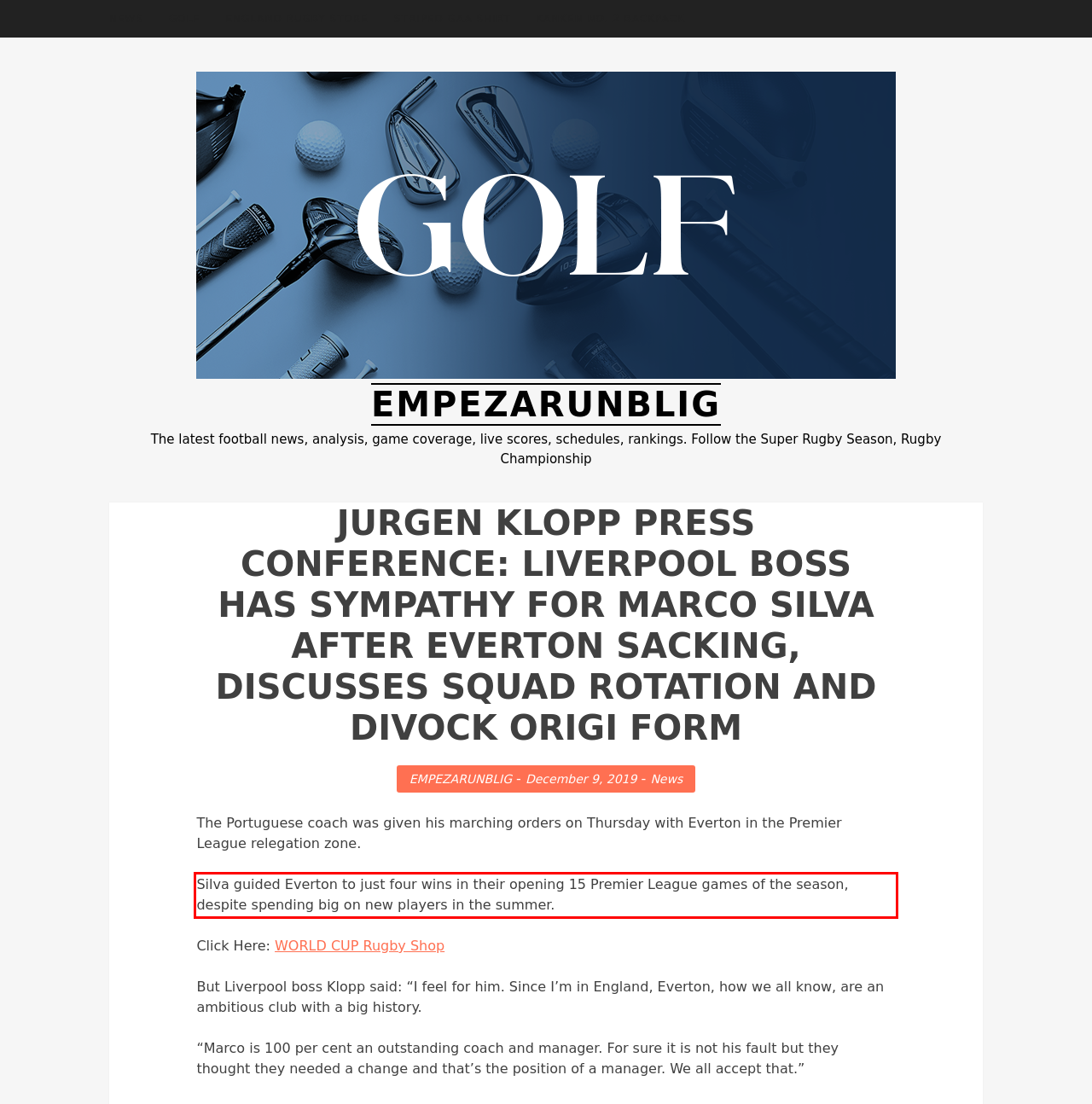Please perform OCR on the text content within the red bounding box that is highlighted in the provided webpage screenshot.

Silva guided Everton to just four wins in their opening 15 Premier League games of the season, despite spending big on new players in the summer.